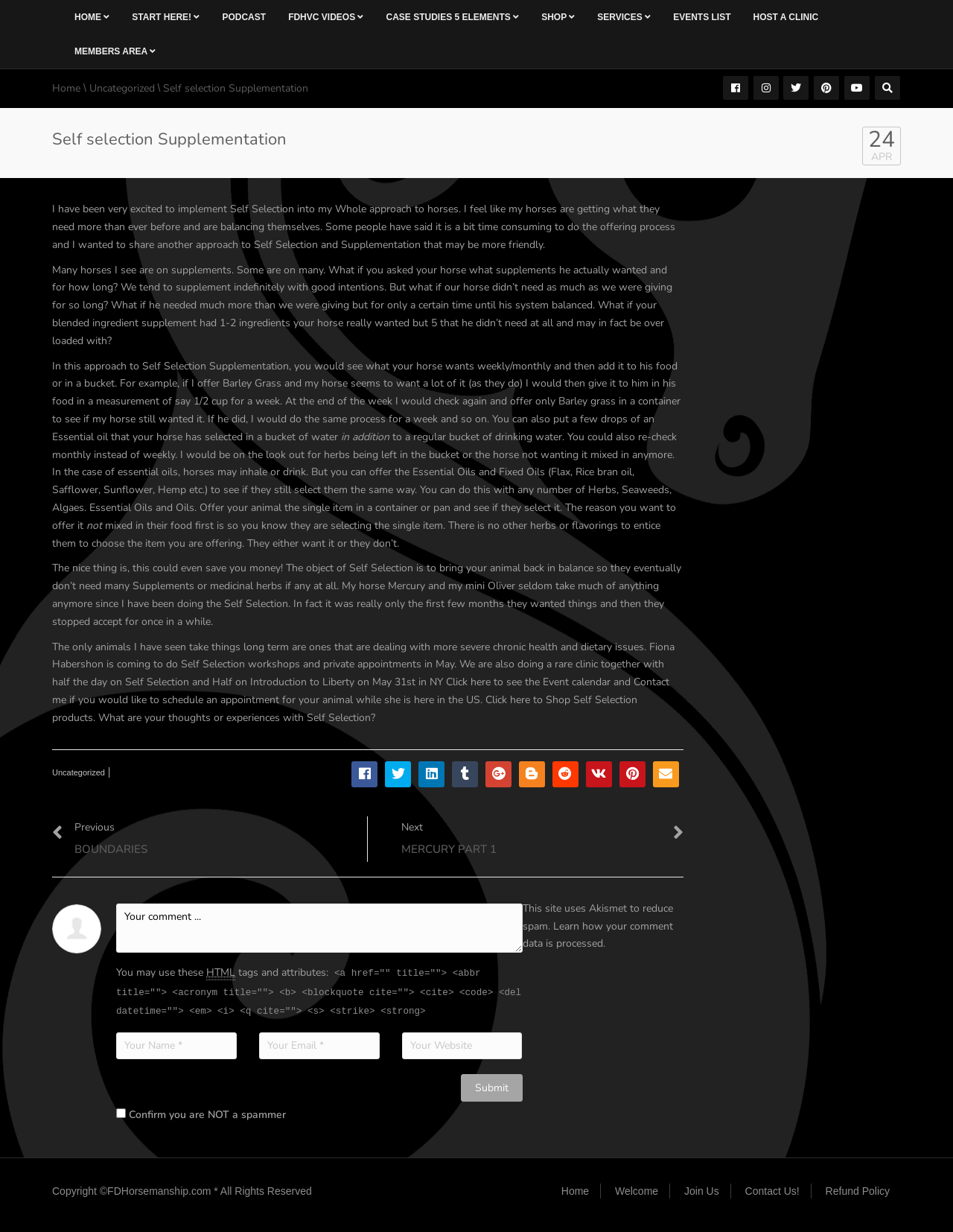Pinpoint the bounding box coordinates of the element that must be clicked to accomplish the following instruction: "Click on the 'Submit' button". The coordinates should be in the format of four float numbers between 0 and 1, i.e., [left, top, right, bottom].

[0.483, 0.872, 0.548, 0.894]